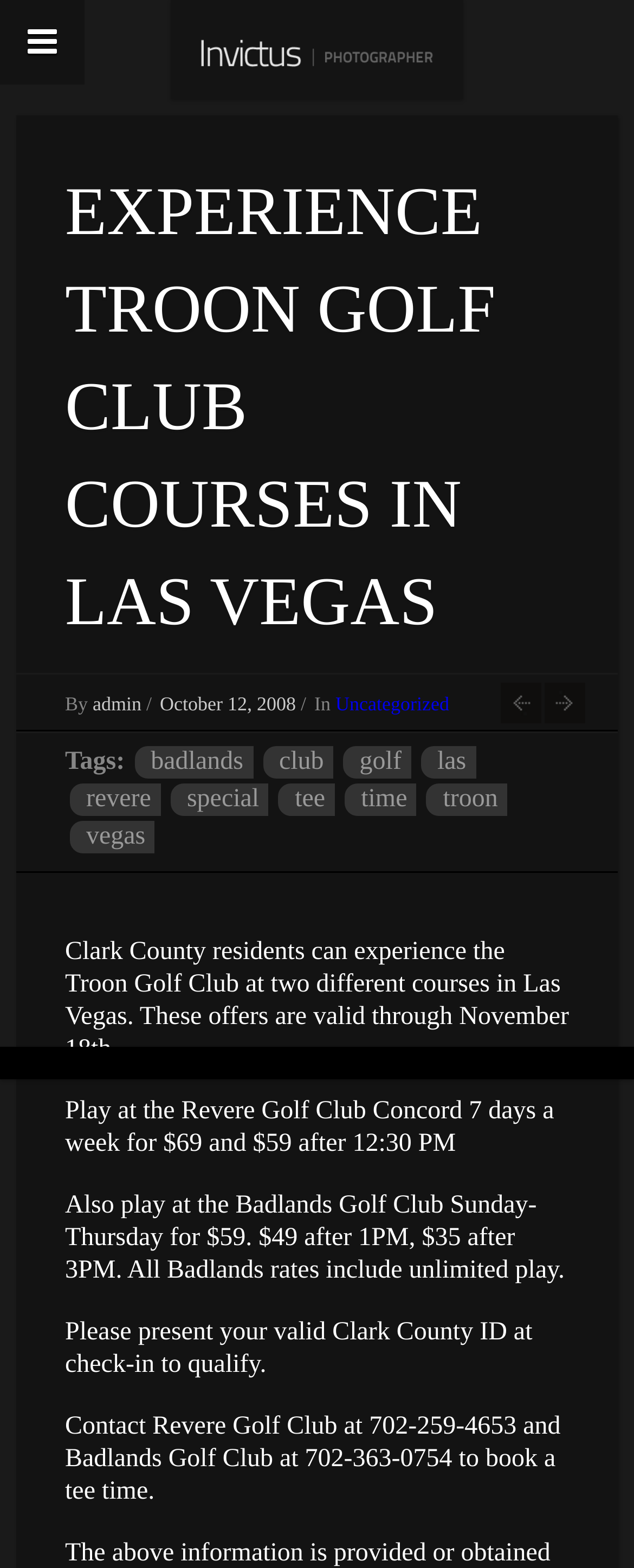Please find the bounding box for the UI component described as follows: "Show/Hide Menu".

[0.0, 0.0, 0.133, 0.054]